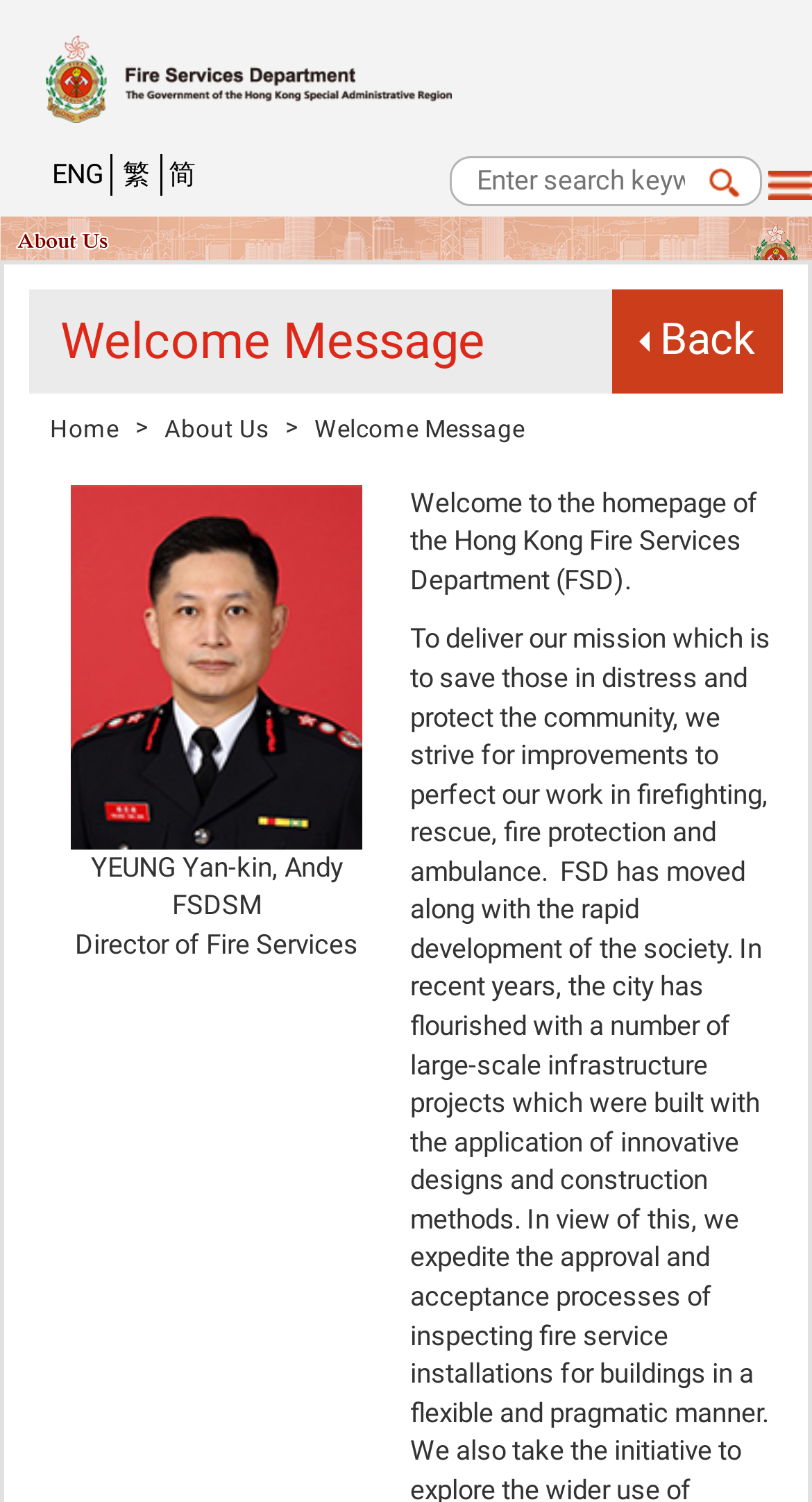Predict the bounding box coordinates for the UI element described as: "Welcome Message". The coordinates should be four float numbers between 0 and 1, presented as [left, top, right, bottom].

[0.387, 0.275, 0.646, 0.298]